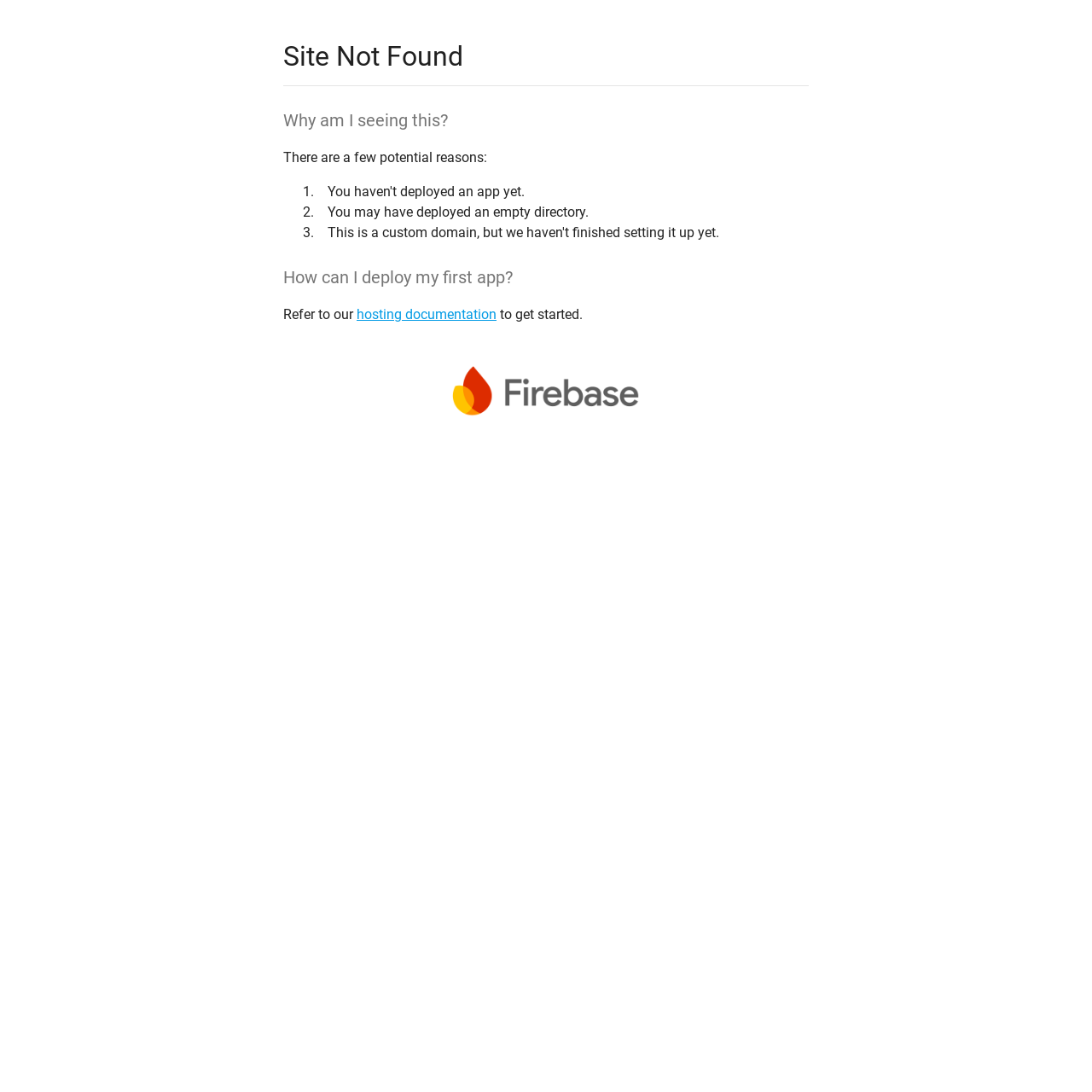Determine the bounding box coordinates of the UI element described by: "parent_node: Site Not Found".

[0.259, 0.335, 0.741, 0.388]